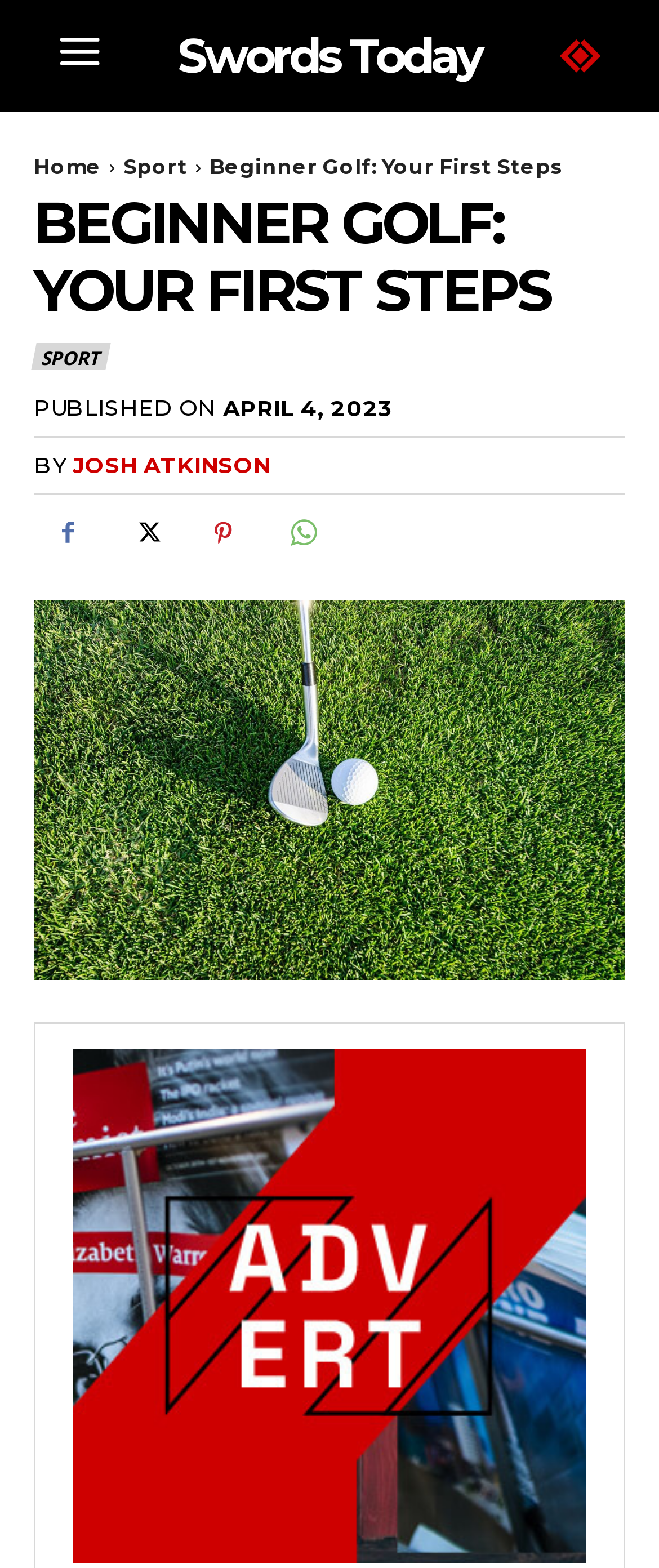Please determine the bounding box coordinates of the element to click on in order to accomplish the following task: "click the JOSH ATKINSON link". Ensure the coordinates are four float numbers ranging from 0 to 1, i.e., [left, top, right, bottom].

[0.11, 0.287, 0.41, 0.305]